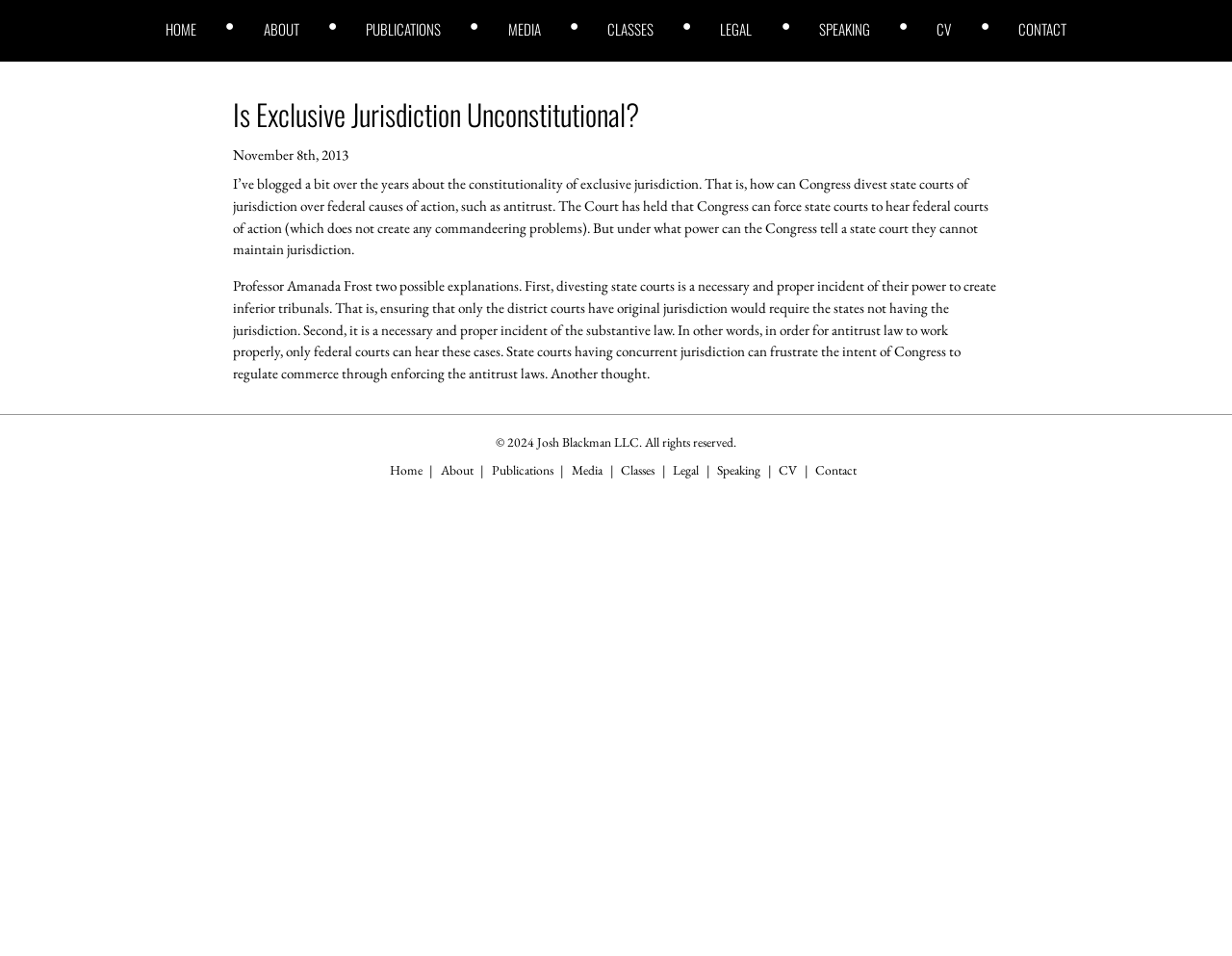Please provide the bounding box coordinates in the format (top-left x, top-left y, bottom-right x, bottom-right y). Remember, all values are floating point numbers between 0 and 1. What is the bounding box coordinate of the region described as: Is Exclusive Jurisdiction Unconstitutional?

[0.189, 0.097, 0.519, 0.142]